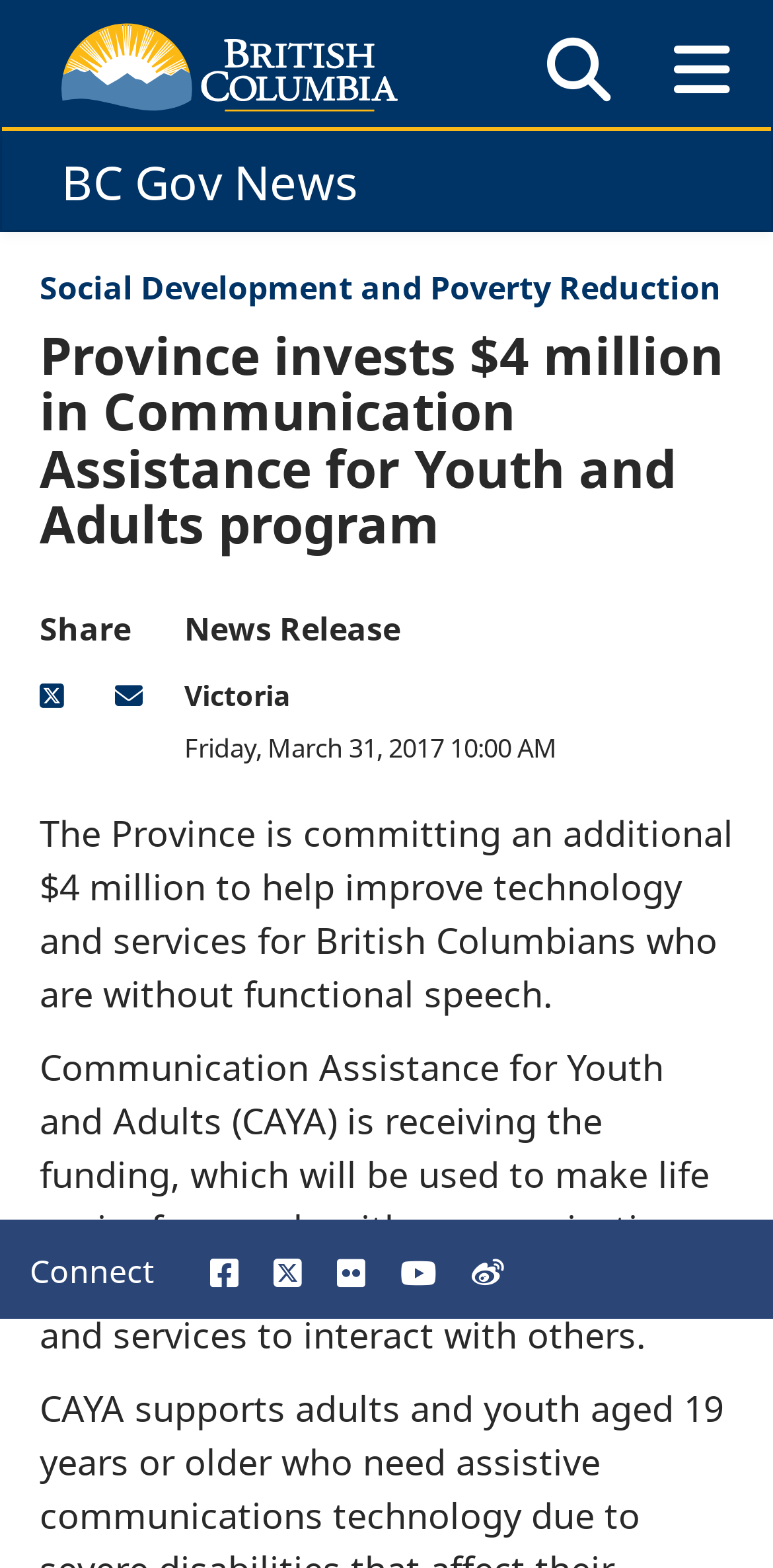Use a single word or phrase to answer the question: What is the name of the program receiving funding?

CAYA